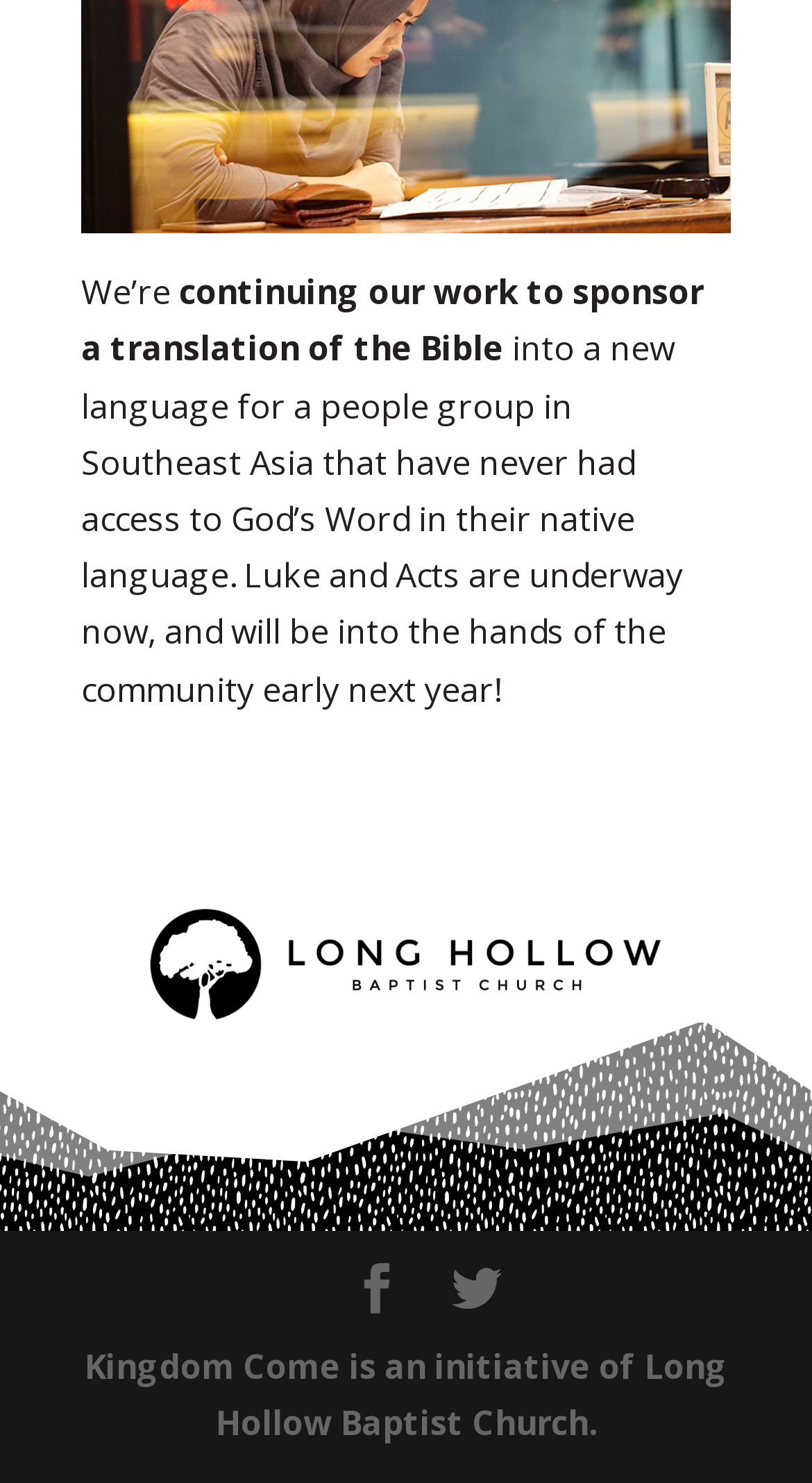Give a one-word or short phrase answer to this question: 
What is the current status of the Bible translation project?

Luke and Acts are underway